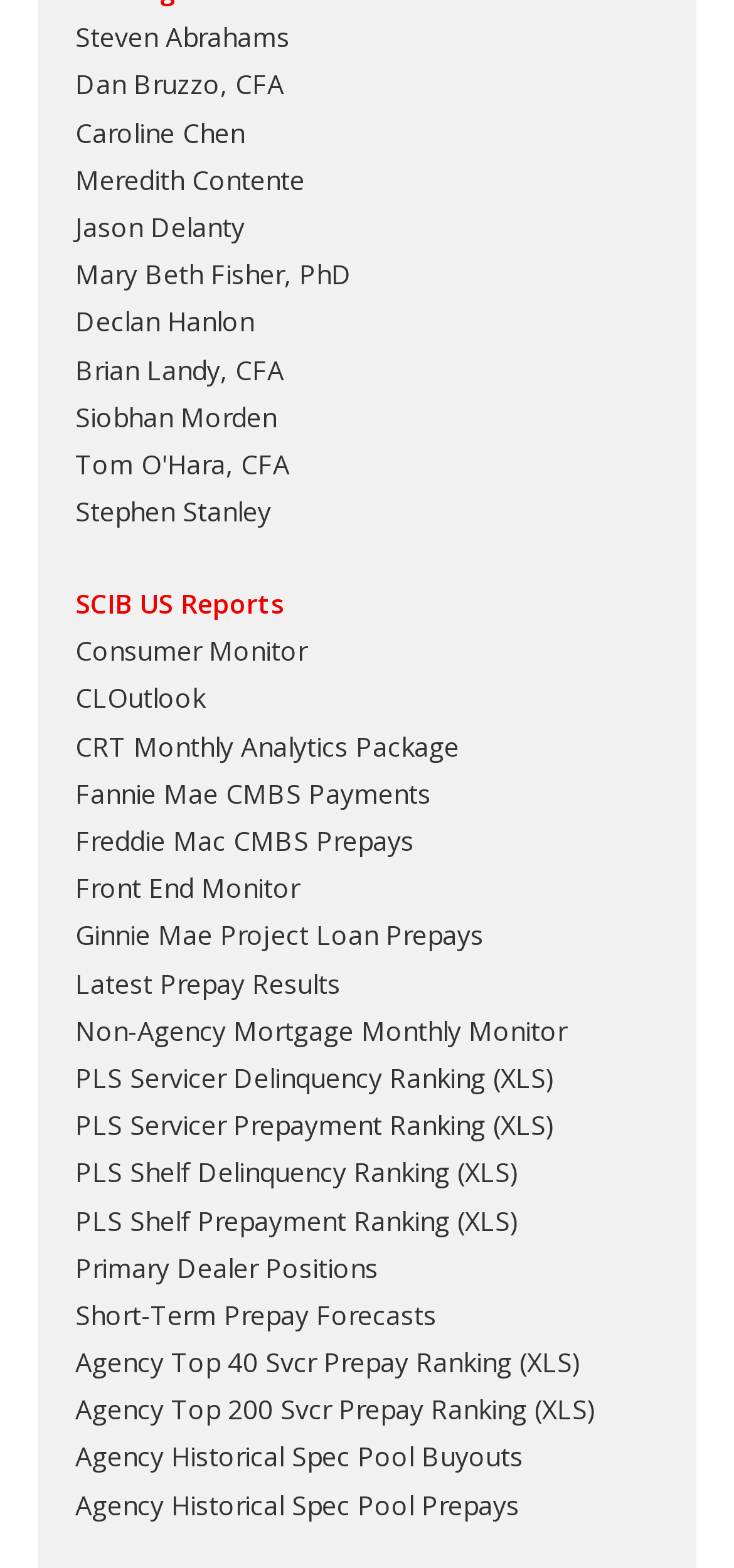What is the name of the first person listed?
Examine the webpage screenshot and provide an in-depth answer to the question.

The first link on the webpage has the text 'Steven Abrahams', which suggests that it is the name of the first person listed.